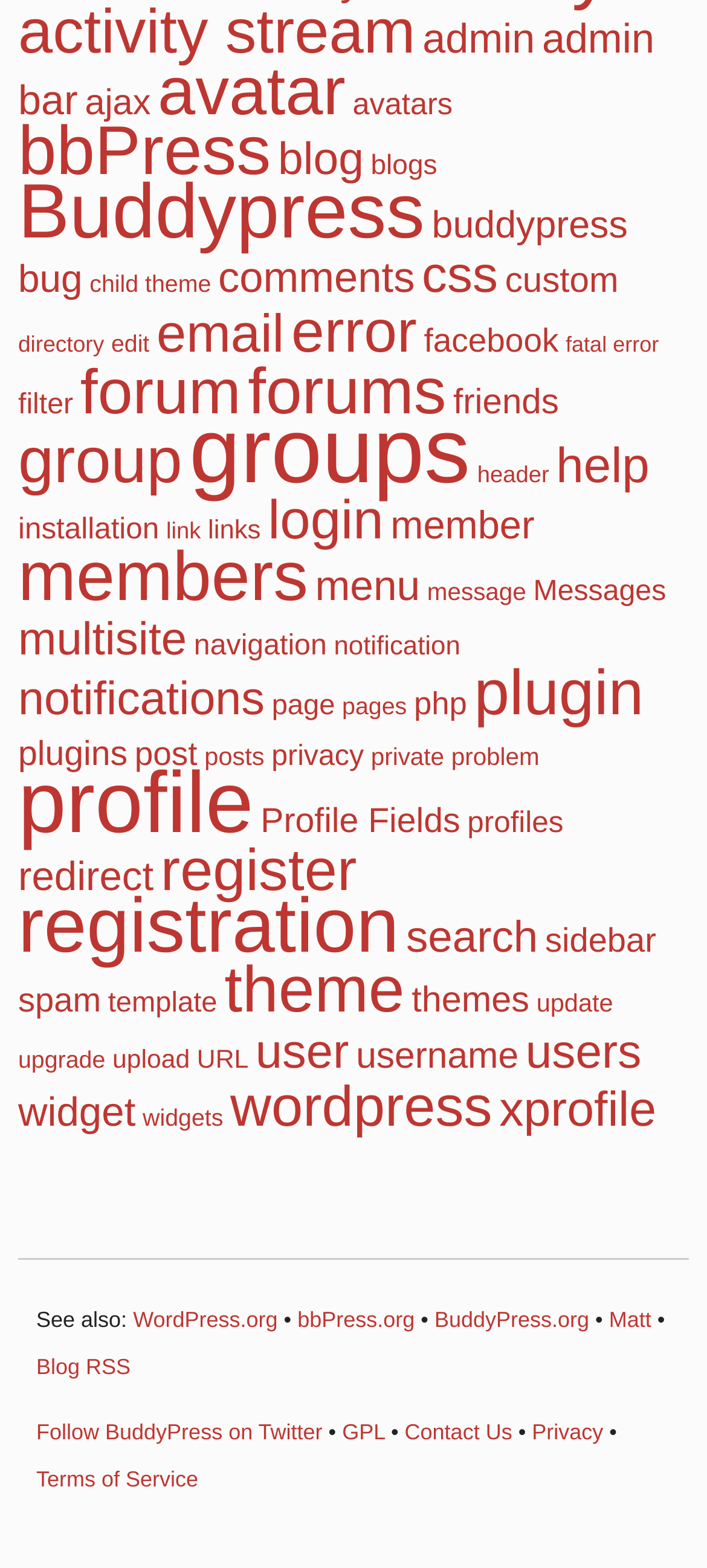Given the element description: "Search", predict the bounding box coordinates of the UI element it refers to, using four float numbers between 0 and 1, i.e., [left, top, right, bottom].

None